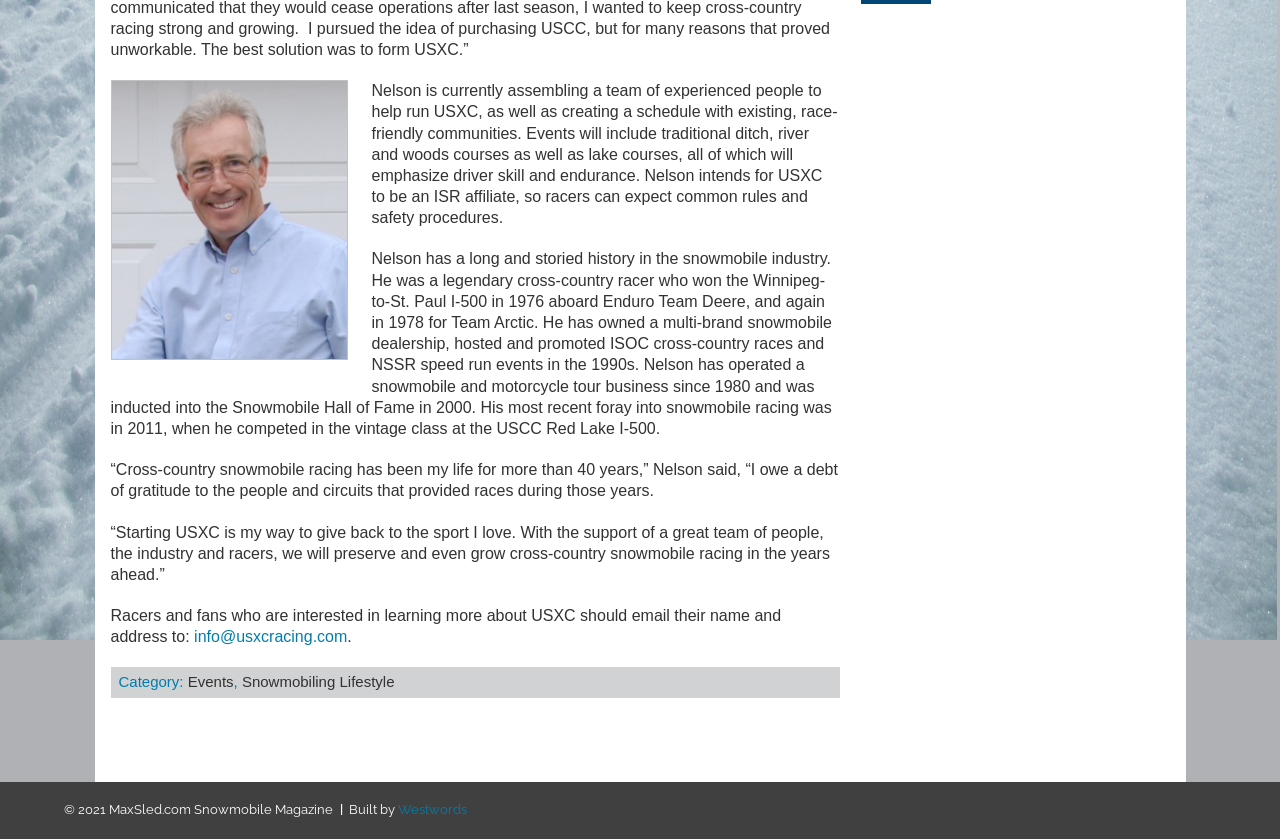Provide the bounding box for the UI element matching this description: "Snowmobiling Lifestyle".

[0.189, 0.803, 0.308, 0.823]